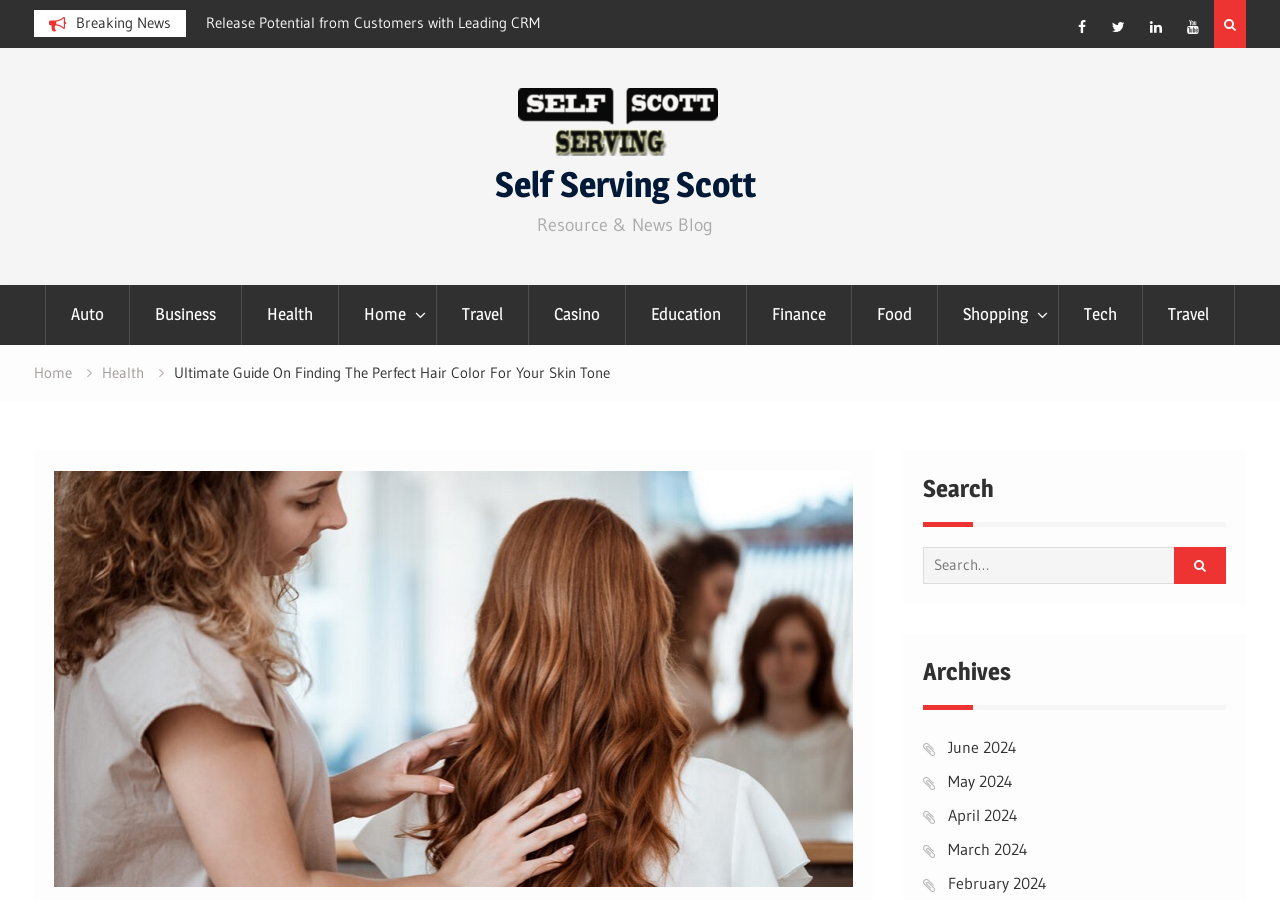Please provide the main heading of the webpage content.

Ultimate Guide On Finding The Perfect Hair Color For Your Skin Tone